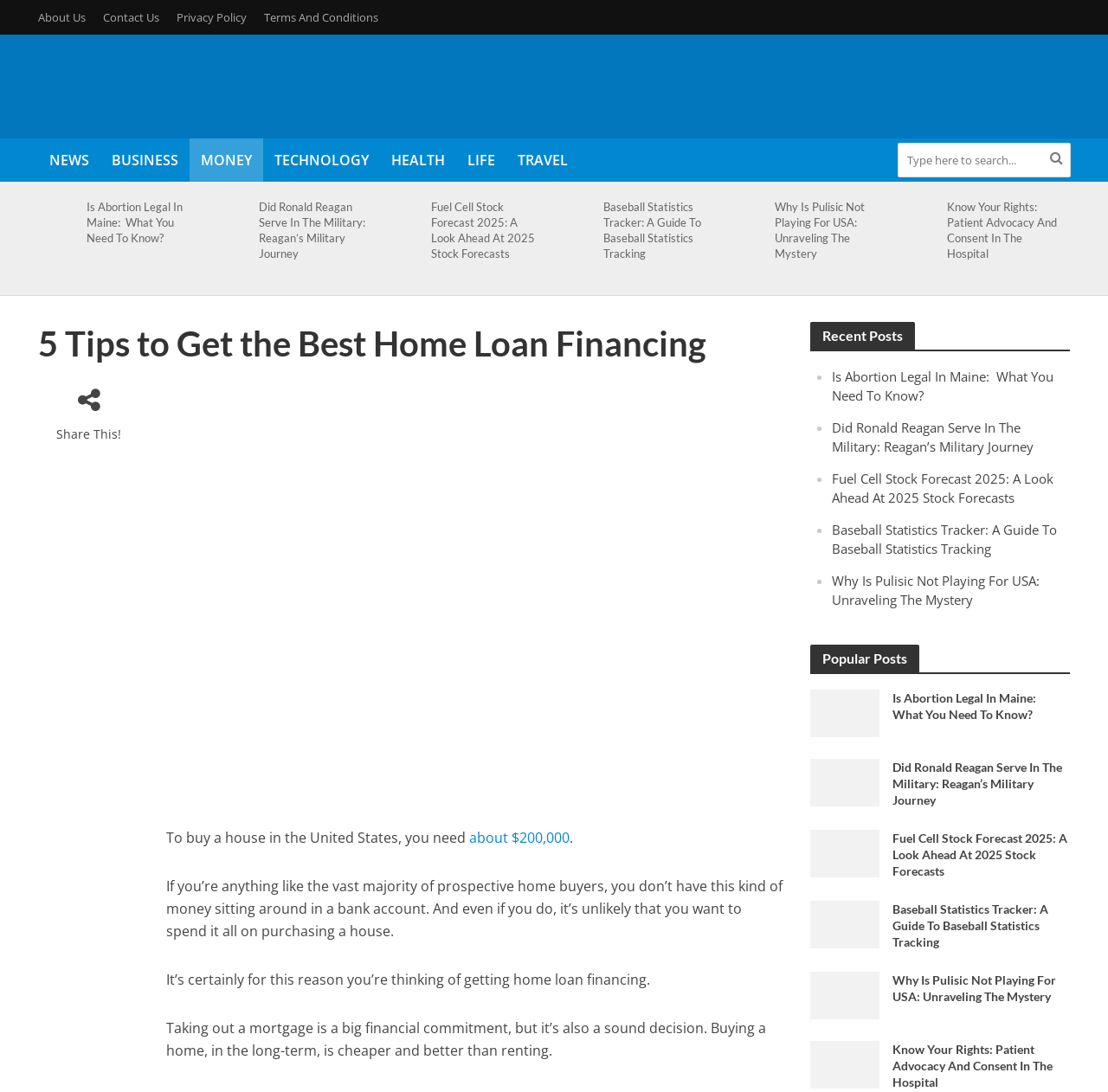How many popular posts are listed?
Please provide a comprehensive answer based on the details in the screenshot.

The popular posts section lists 4 articles, including 'Is Abortion Legal In Maine: What You Need To Know?', 'Did Ronald Reagan Serve In The Military: Reagan’s Military Journey', and others.